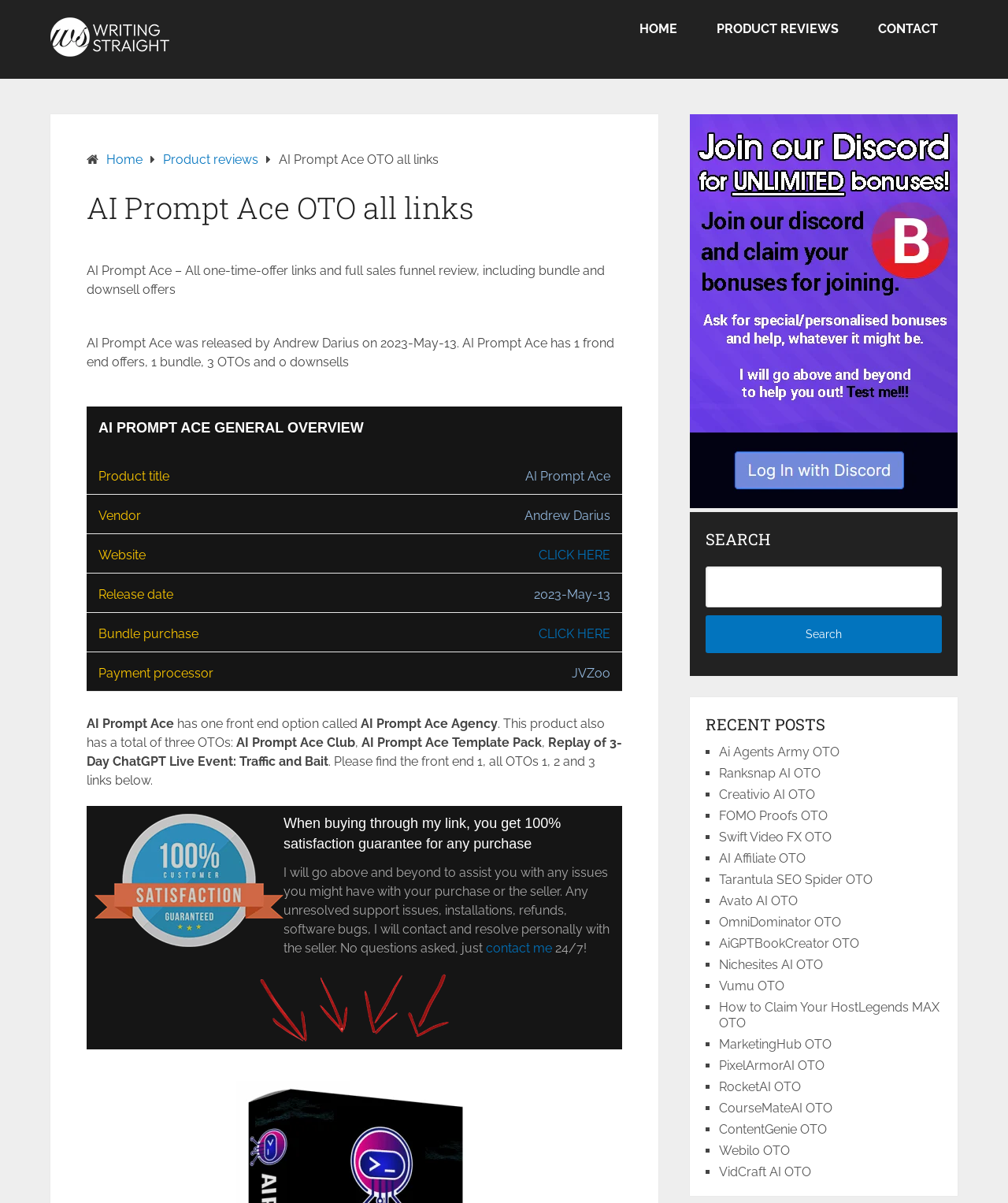Present a detailed account of what is displayed on the webpage.

This webpage is about AI Prompt Ace, a product that offers one-time-offer links and a full sales funnel review, including bundle and downsell offers. The page is divided into several sections.

At the top, there is a navigation menu with links to "HOME", "PRODUCT REVIEWS", and "CONTACT". Below this menu, there is a header section with the title "AI Prompt Ace OTO all links" and a brief description of the product.

The main content section is divided into several parts. The first part provides an overview of AI Prompt Ace, including its product title, vendor, website, release date, and bundle purchase information. There are also links to "CLICK HERE" for bundle purchase and payment processor information.

The next section lists the front-end option and three OTOs (one-time offers) of AI Prompt Ace, along with their descriptions. Below this, there is a section with a 100% satisfaction guarantee, which includes an image and a heading. This section also provides a link to "contact me" for any issues with the purchase or seller.

On the right side of the page, there is a section with a search bar and a "SEARCH" heading. Below this, there is a "RECENT POSTS" section with a list of links to other product reviews, including Ai Agents Army OTO, Ranksnap AI OTO, and Creativio AI OTO, among others.

At the bottom of the page, there is a link to "Join BonusTribe today for bonuses!" with an image.